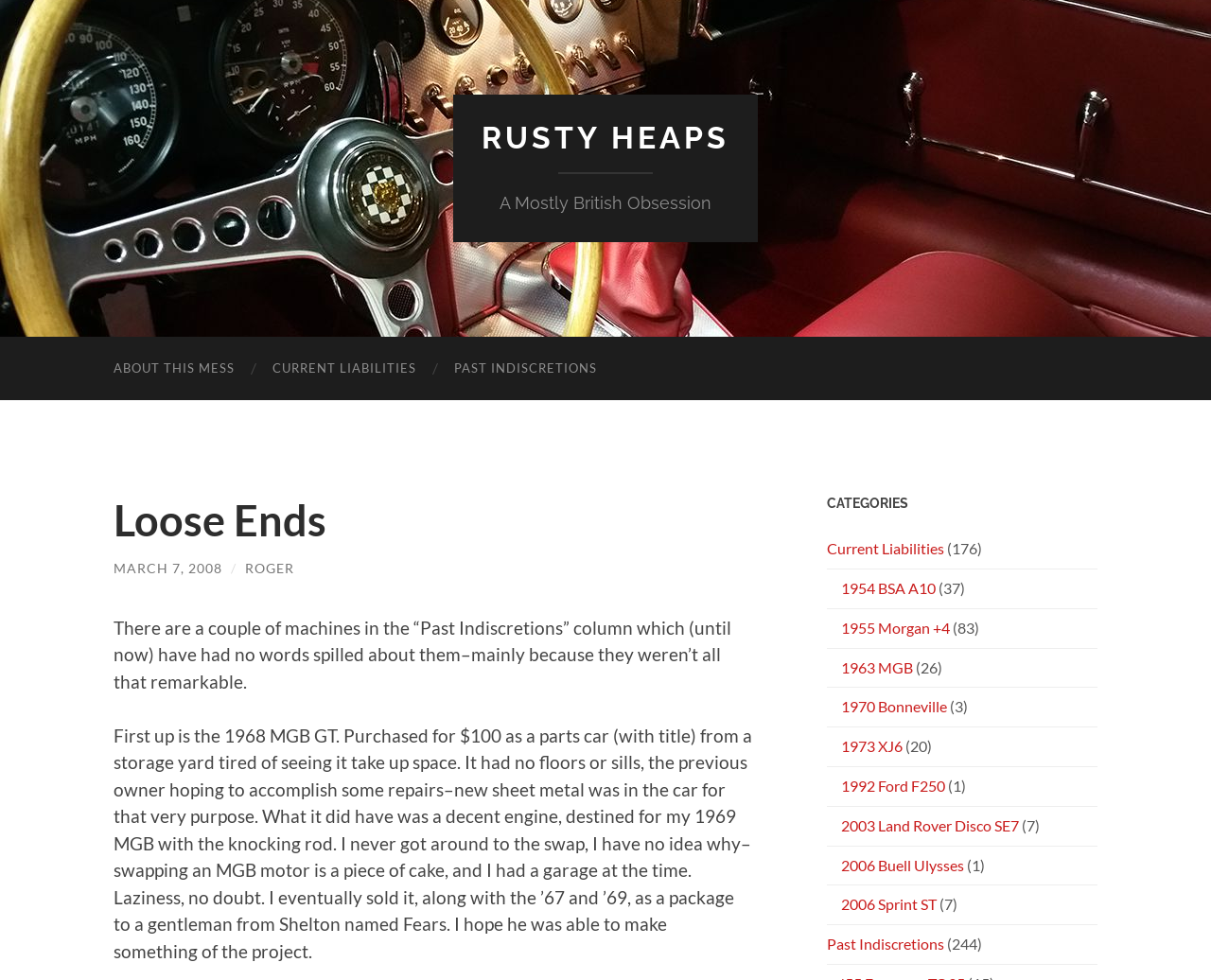Generate a thorough description of the webpage.

The webpage is titled "Loose Ends – RUSTY HEAPS" and has a prominent link to "RUSTY HEAPS" at the top center. Below this, there is a static text "A Mostly British Obsession". 

On the left side, there are three links: "ABOUT THIS MESS", "CURRENT LIABILITIES", and "PAST INDISCRETIONS". The "PAST INDISCRETIONS" link is followed by a heading "Loose Ends" and a series of links and static texts describing various machines, including a 1968 MGB GT, with detailed information about each machine.

To the right of the "PAST INDISCRETIONS" link, there is a heading "CATEGORIES" followed by a list of links, each with a corresponding number in parentheses. These links include "Current Liabilities", "1954 BSA A10", "1955 Morgan +4", and several others, each with a number in parentheses.

The overall structure of the webpage is divided into two main sections: the left side with navigation links and the right side with content related to "Loose Ends" and "CATEGORIES".